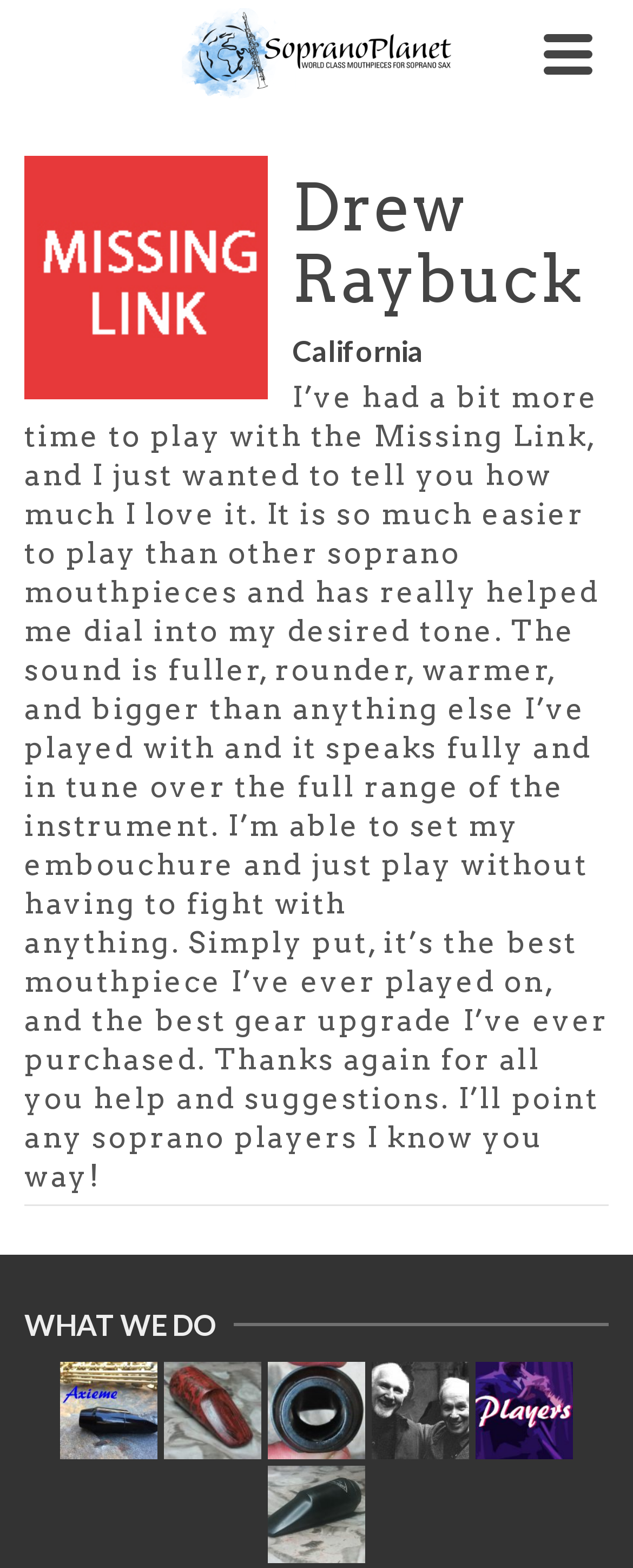Locate the bounding box coordinates of the region to be clicked to comply with the following instruction: "Explore the Our Designs link". The coordinates must be four float numbers between 0 and 1, in the form [left, top, right, bottom].

[0.587, 0.869, 0.741, 0.931]